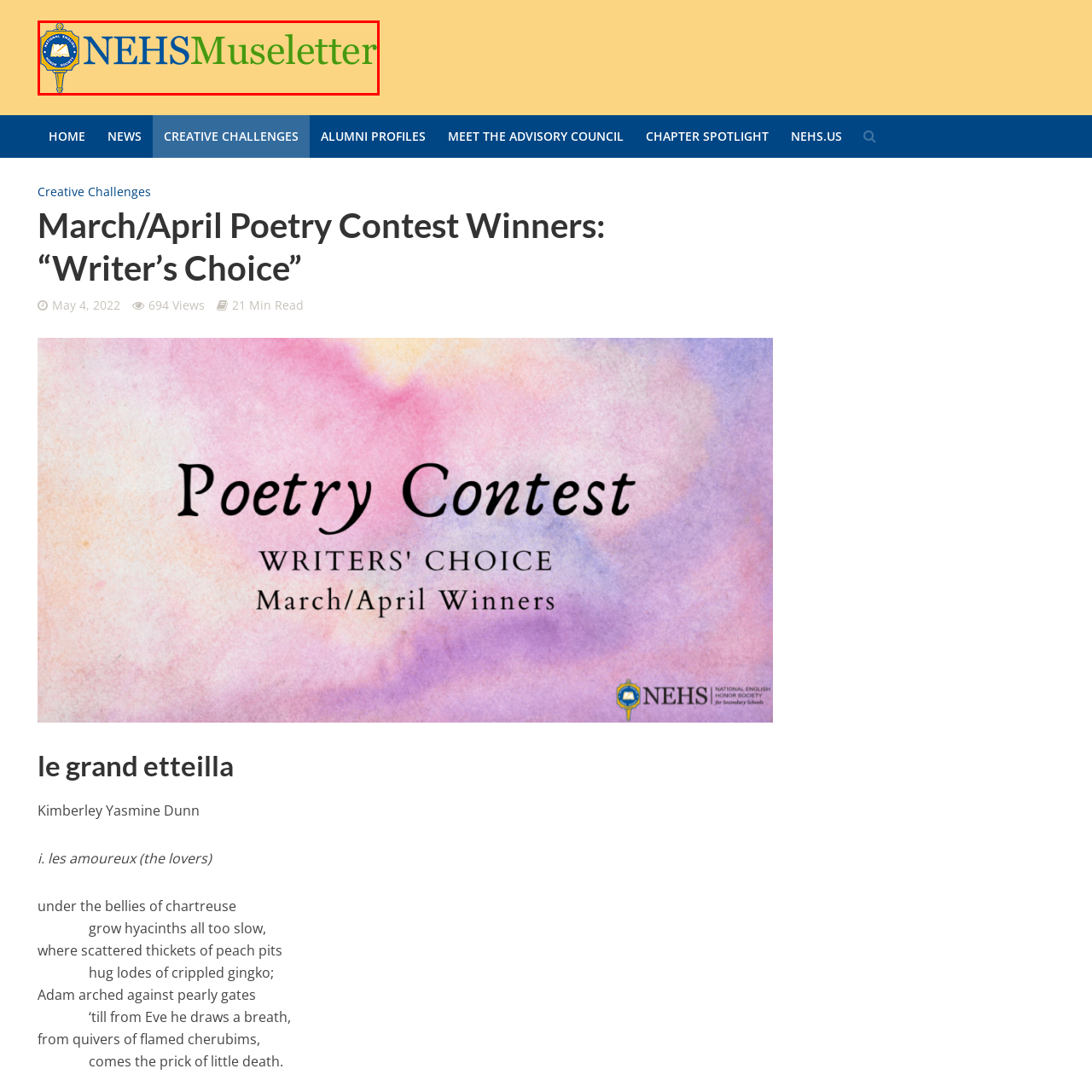Describe the features and objects visible in the red-framed section of the image in detail.

The image features the logo of the NEHS Museletter, a publication associated with the National English Honor Society (NEHS). The design showcases the words "NEHS" in bold blue lettering, while "Museletter" is displayed in a vibrant green font, reflecting a creative and scholarly theme. Accompanying the text is an emblematic design, which includes a graphic of an open book, symbolizing knowledge and literature. The background is a warm, inviting yellow, enhancing the overall aesthetic appeal. This logo likely serves to connect the publication with its literary focus and educational mission within the NEHS community.